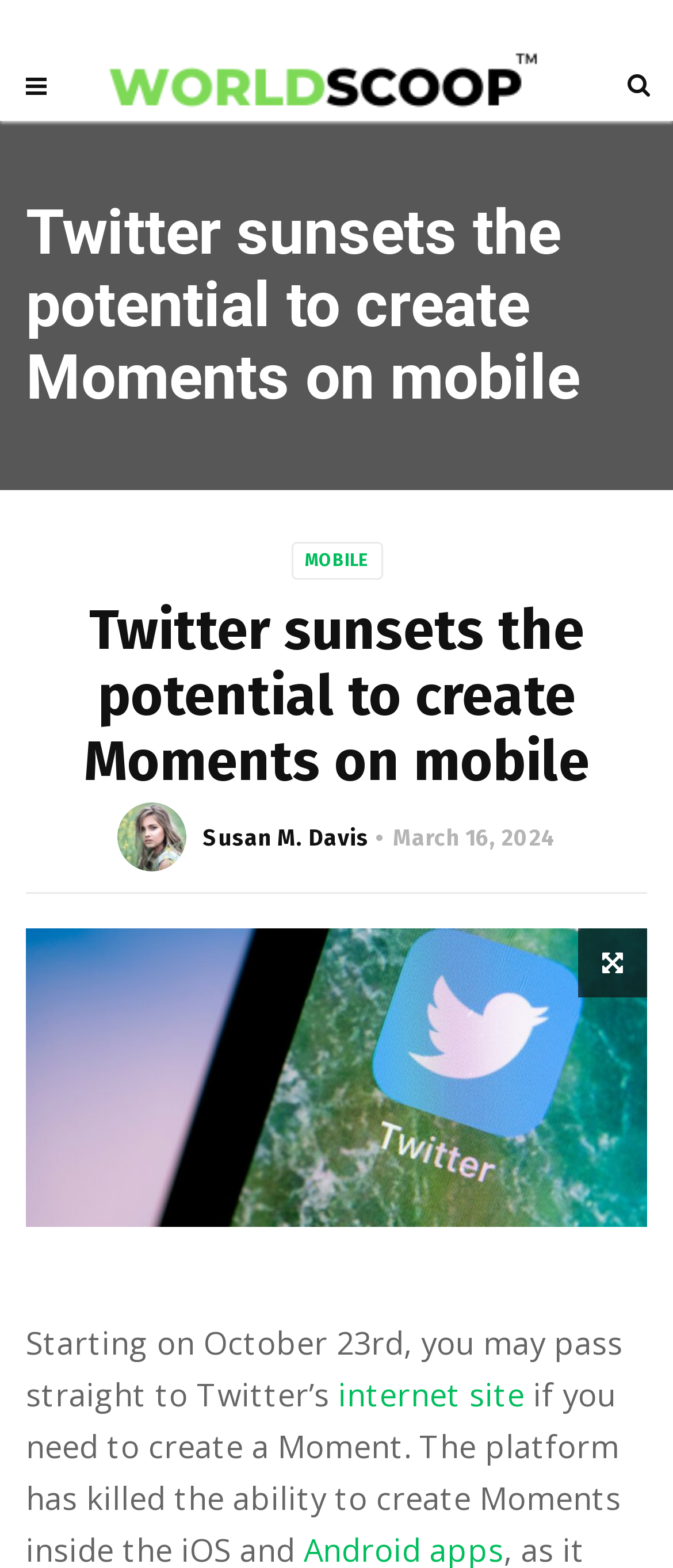Using the webpage screenshot and the element description internet site, determine the bounding box coordinates. Specify the coordinates in the format (top-left x, top-left y, bottom-right x, bottom-right y) with values ranging from 0 to 1.

[0.503, 0.876, 0.779, 0.902]